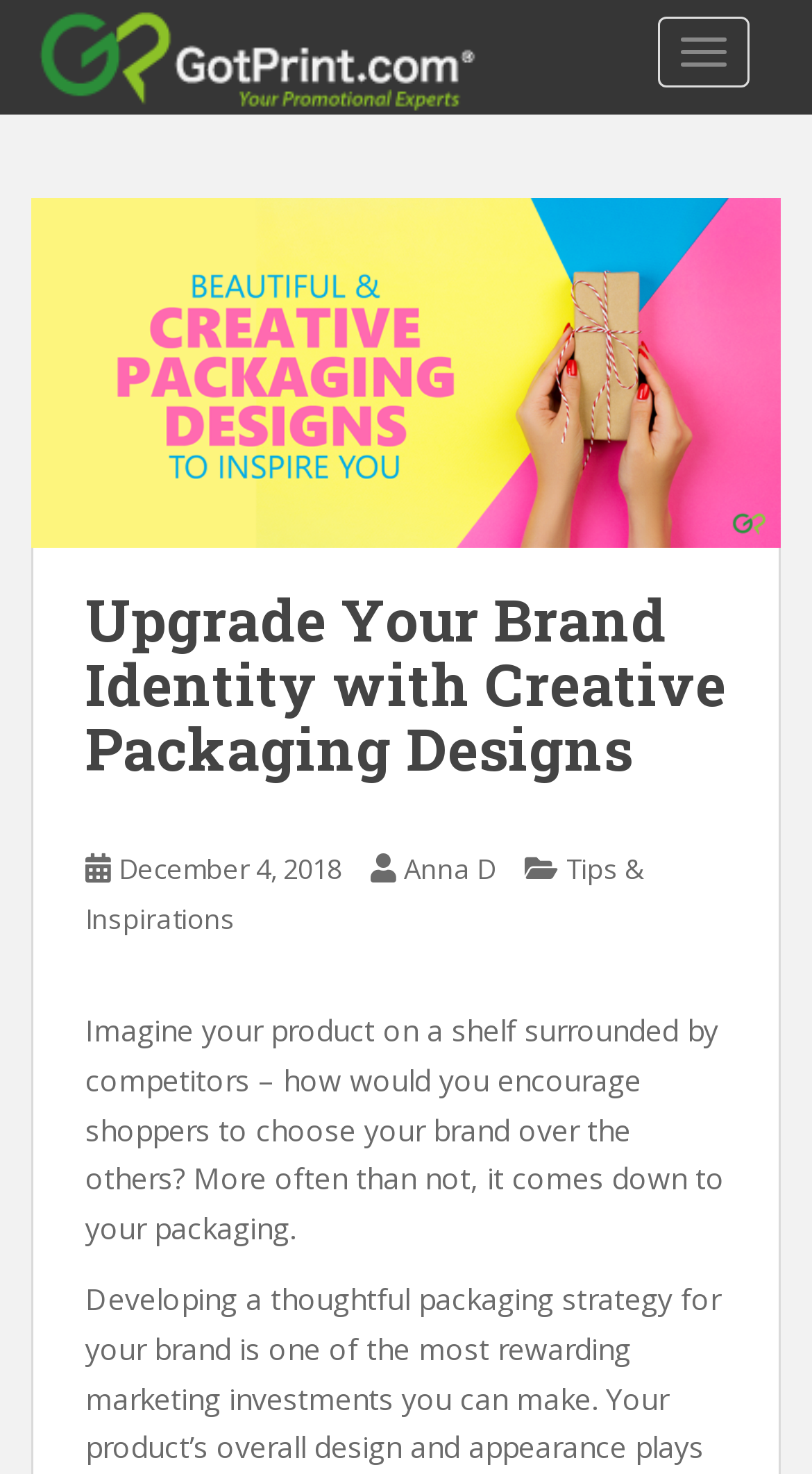Analyze the image and answer the question with as much detail as possible: 
When was the blog post published?

The publication date of the blog post is December 4, 2018, which is mentioned as a link on the webpage.